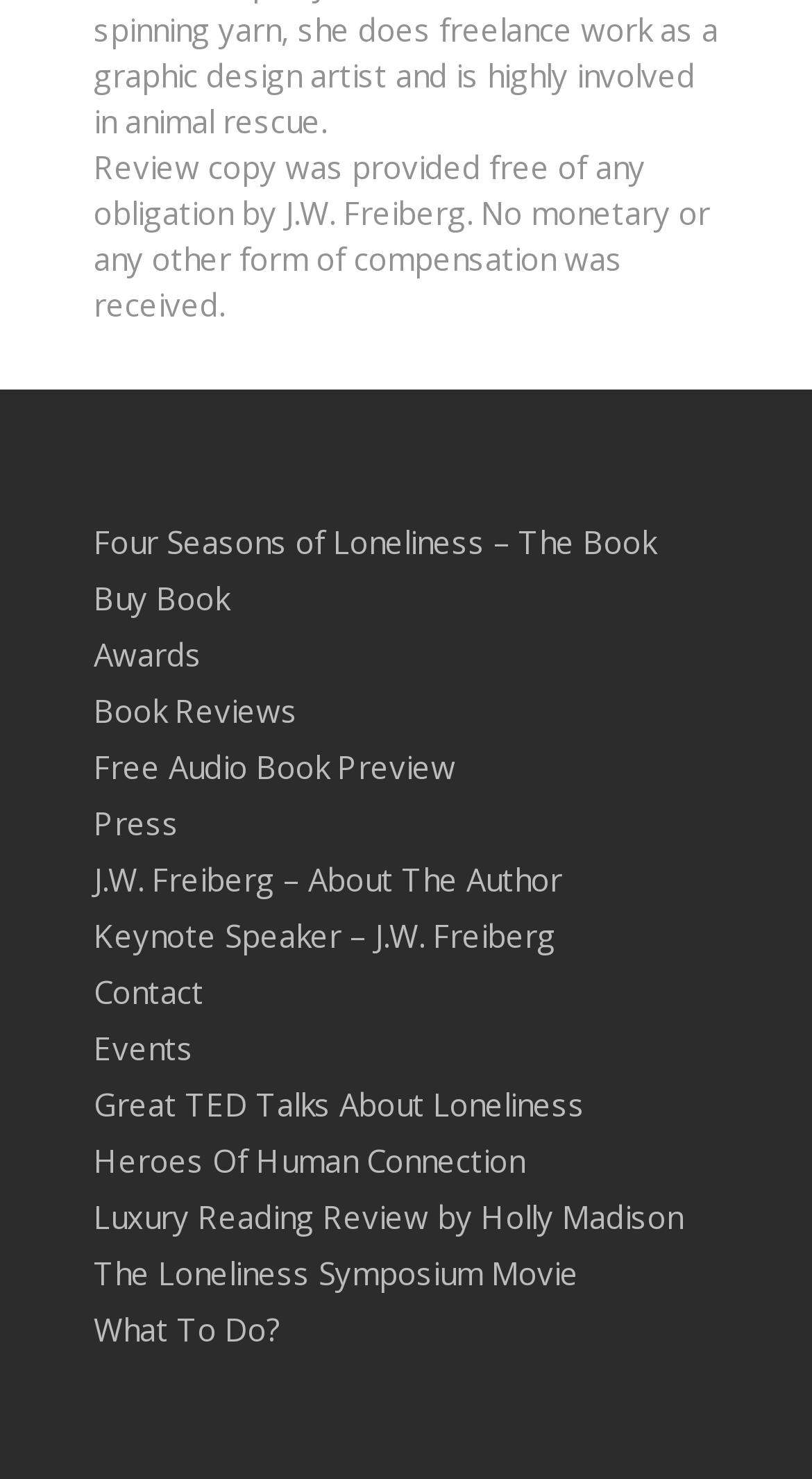Use a single word or phrase to answer the question:
What is the last link on the webpage?

What To Do?